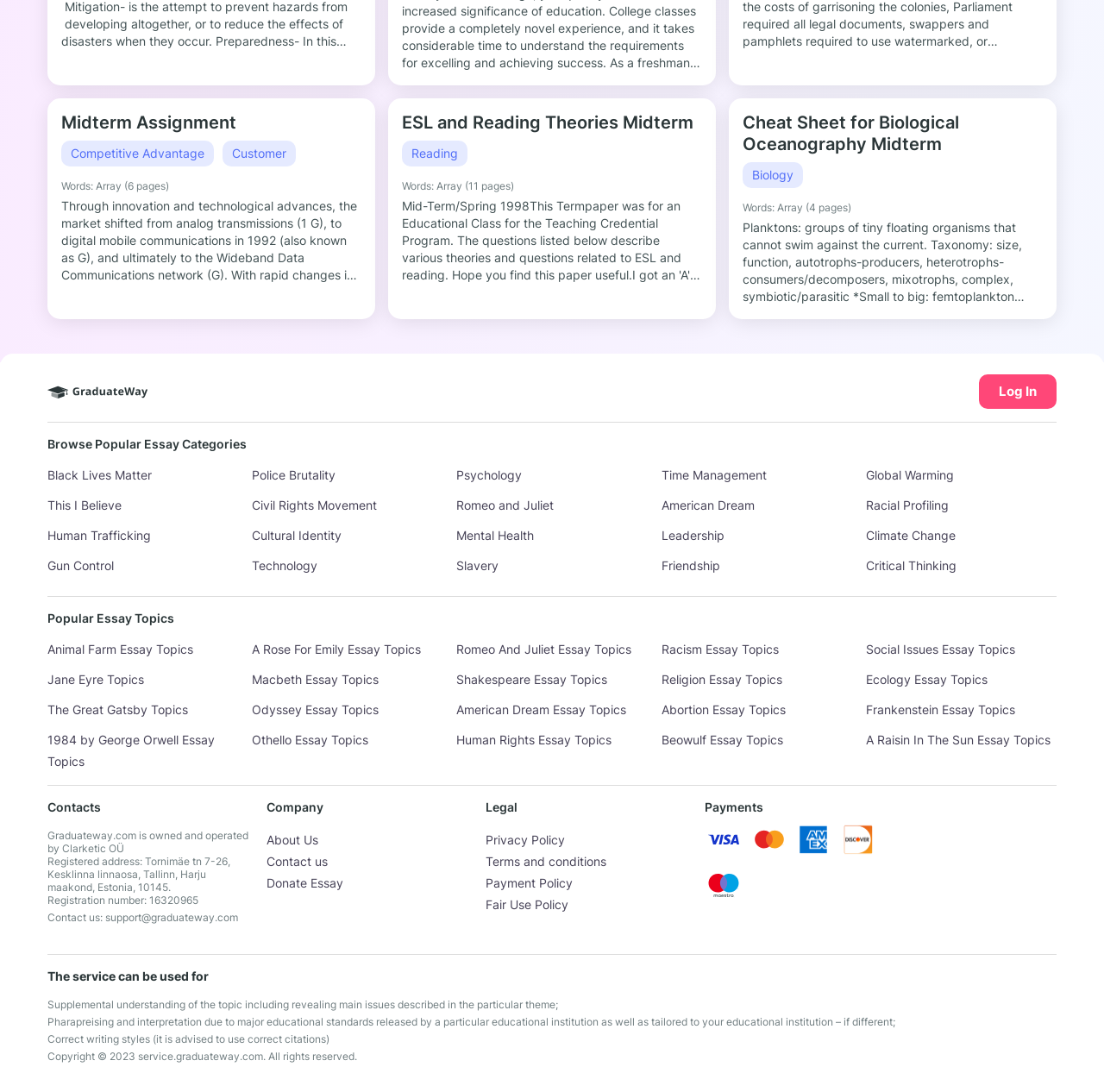Given the element description Donate Essay, identify the bounding box coordinates for the UI element on the webpage screenshot. The format should be (top-left x, top-left y, bottom-right x, bottom-right y), with values between 0 and 1.

[0.241, 0.802, 0.311, 0.815]